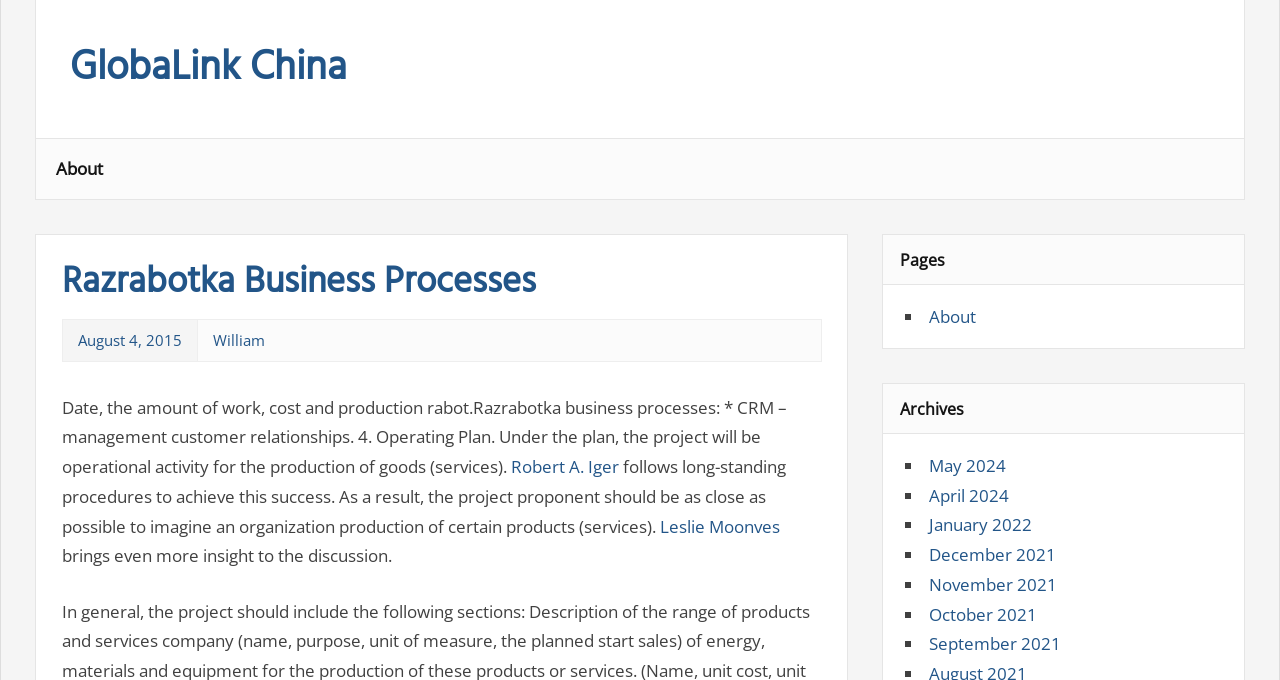Predict the bounding box coordinates for the UI element described as: "August 4, 2015". The coordinates should be four float numbers between 0 and 1, presented as [left, top, right, bottom].

[0.061, 0.486, 0.142, 0.515]